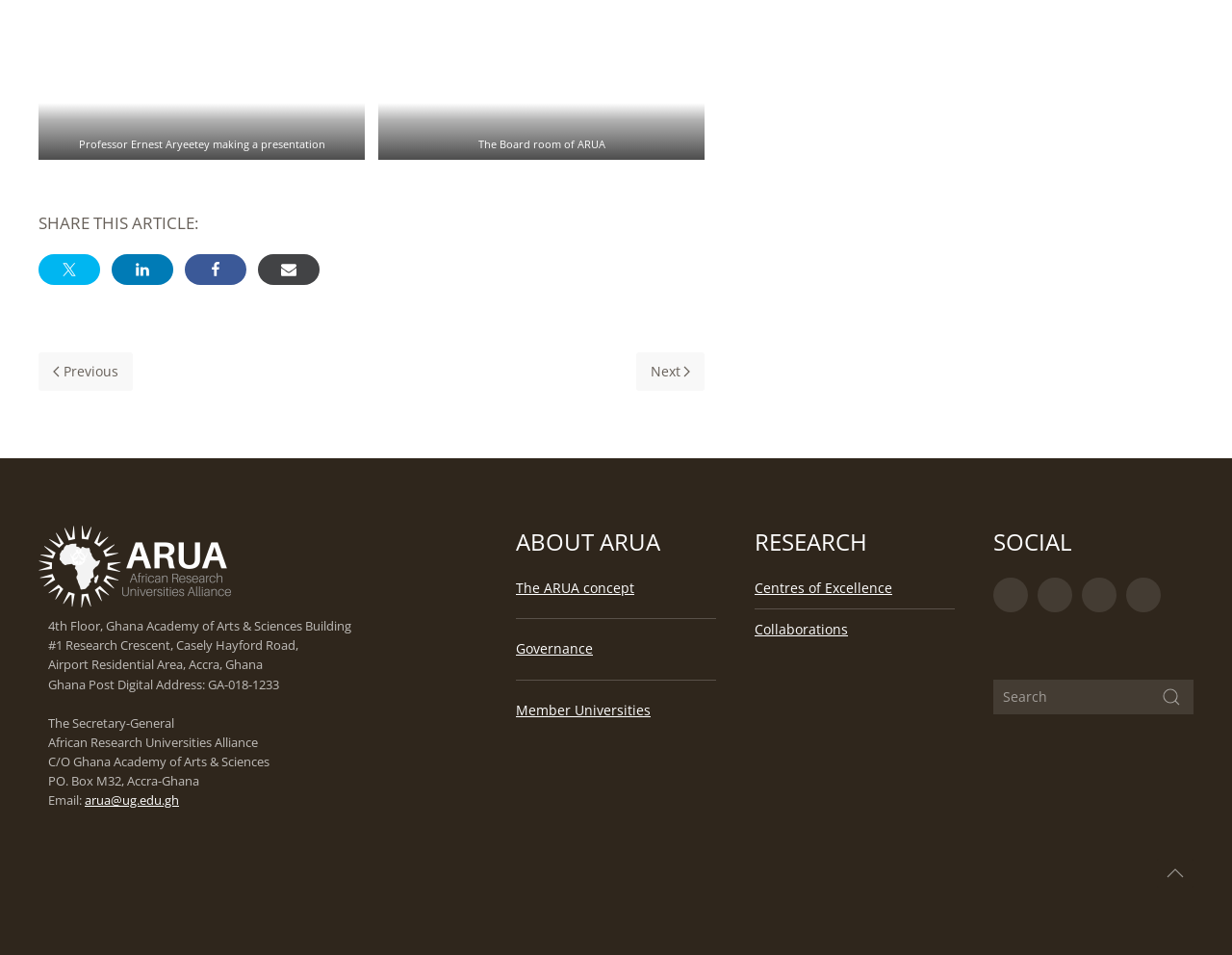Determine the bounding box coordinates of the region that needs to be clicked to achieve the task: "Go to previous page".

[0.031, 0.369, 0.107, 0.409]